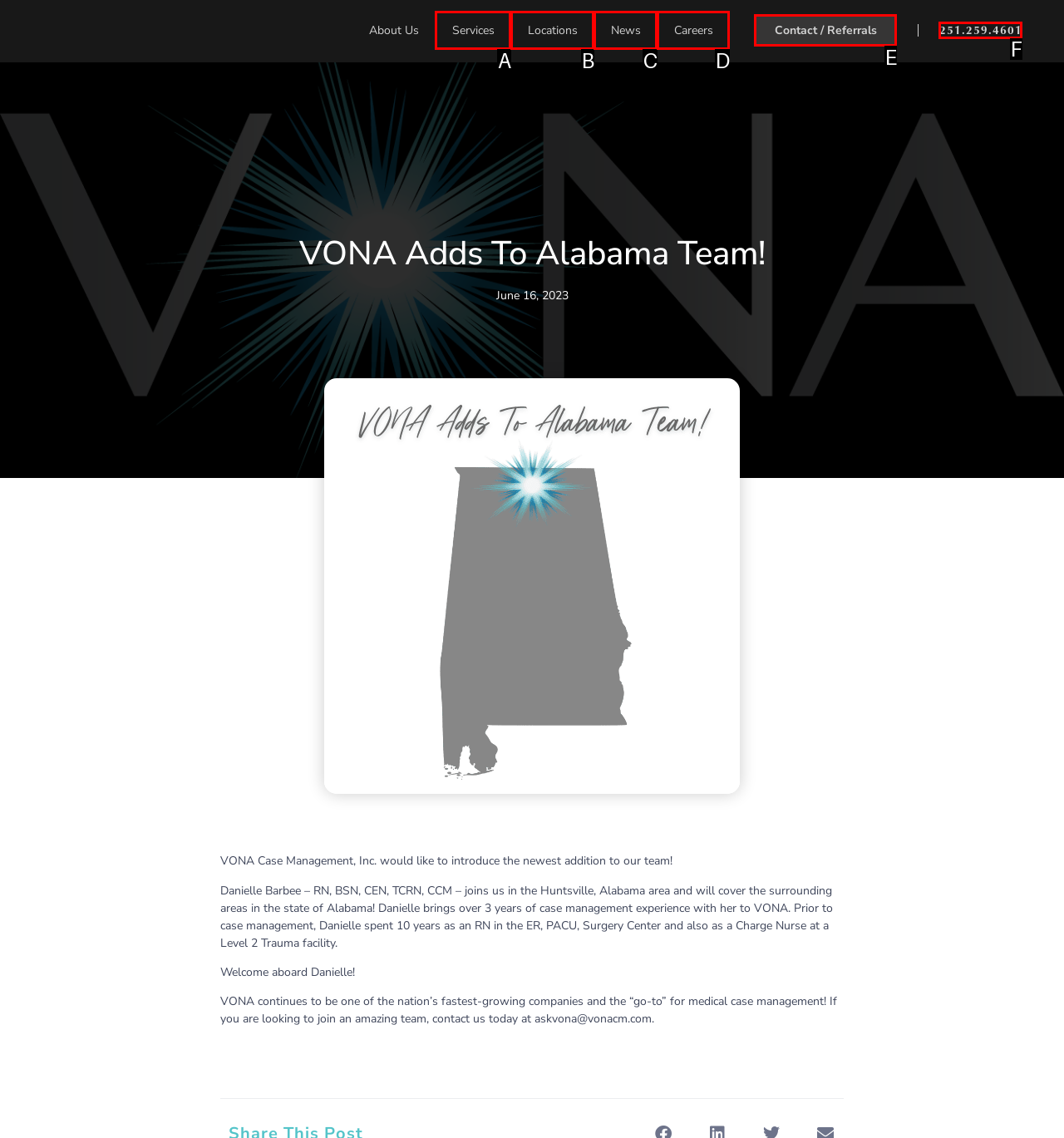From the given choices, determine which HTML element matches the description: Contact / Referrals. Reply with the appropriate letter.

E